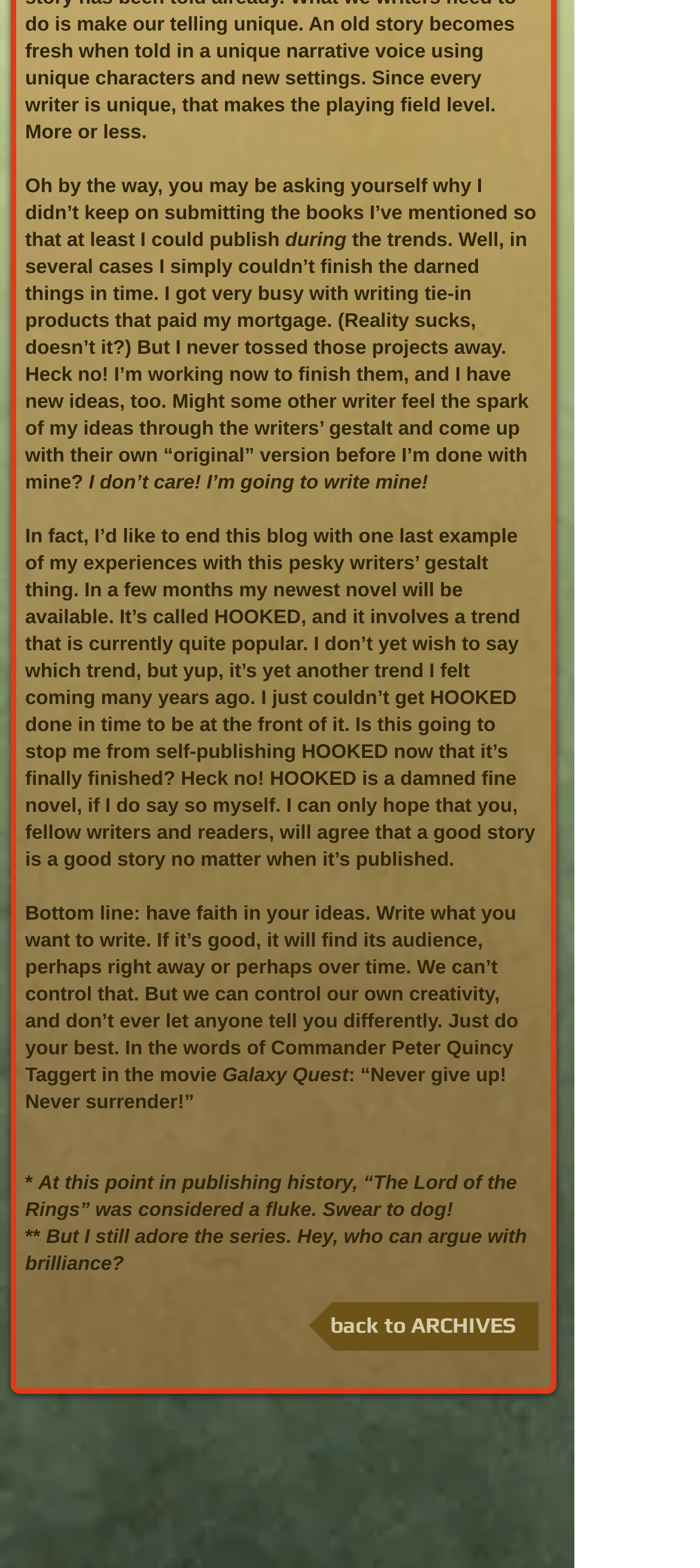Extract the bounding box coordinates for the UI element described as: "back to ARCHIVES".

[0.438, 0.83, 0.769, 0.861]